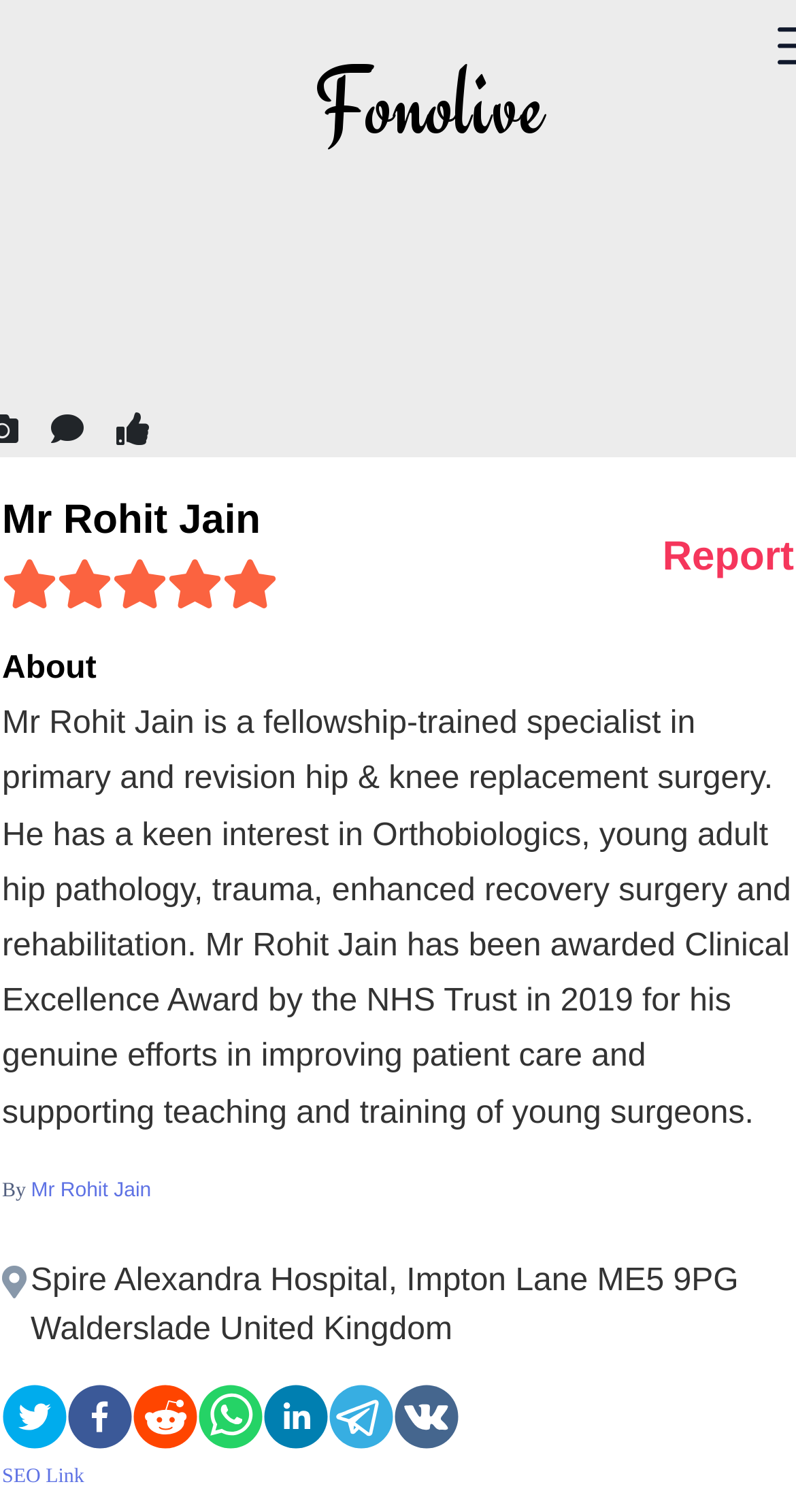Bounding box coordinates are given in the format (top-left x, top-left y, bottom-right x, bottom-right y). All values should be floating point numbers between 0 and 1. Provide the bounding box coordinate for the UI element described as: aria-label="facebook"

[0.085, 0.916, 0.167, 0.959]